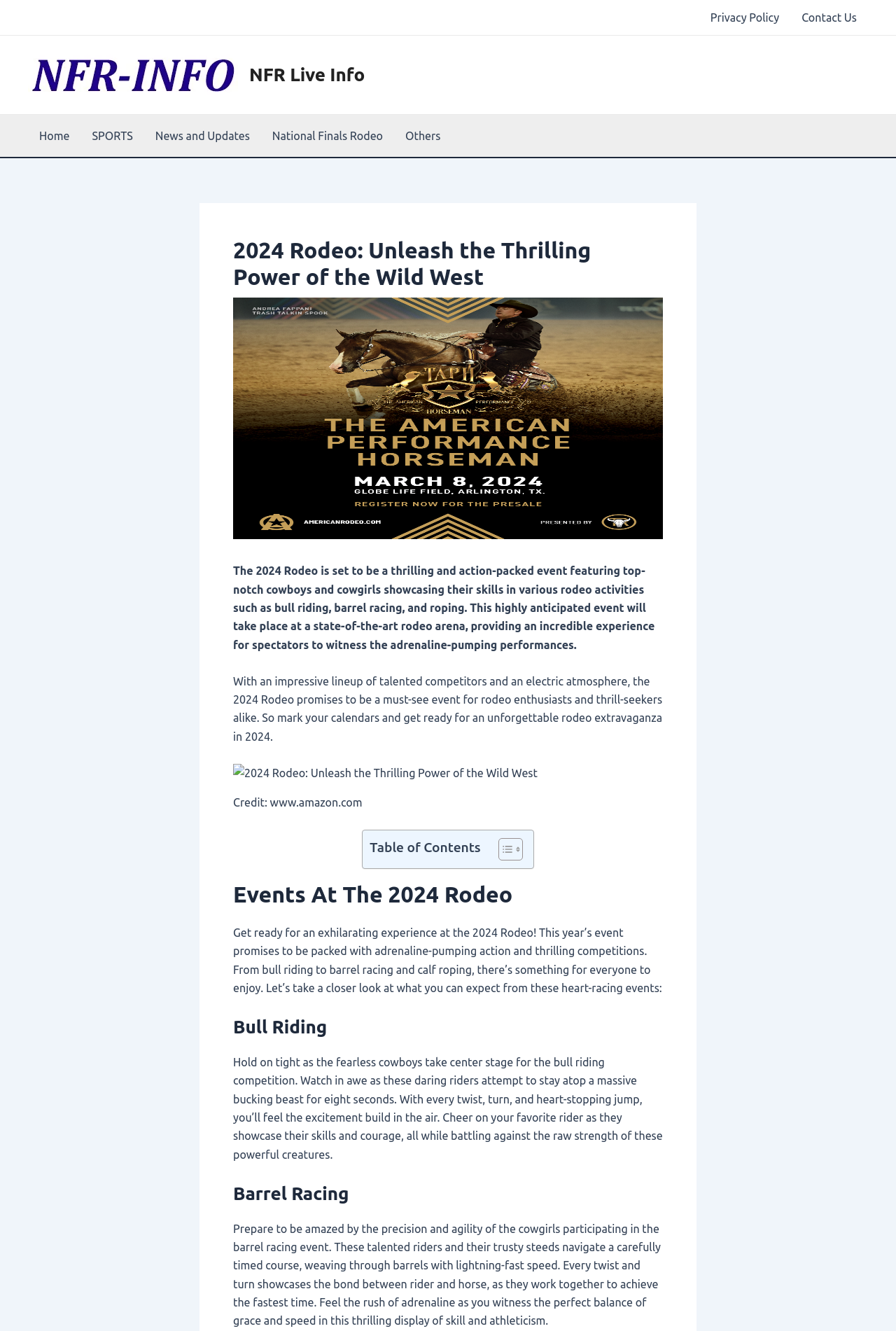Please find the bounding box coordinates of the clickable region needed to complete the following instruction: "Learn more about 'National Finals Rodeo'". The bounding box coordinates must consist of four float numbers between 0 and 1, i.e., [left, top, right, bottom].

[0.291, 0.086, 0.44, 0.118]